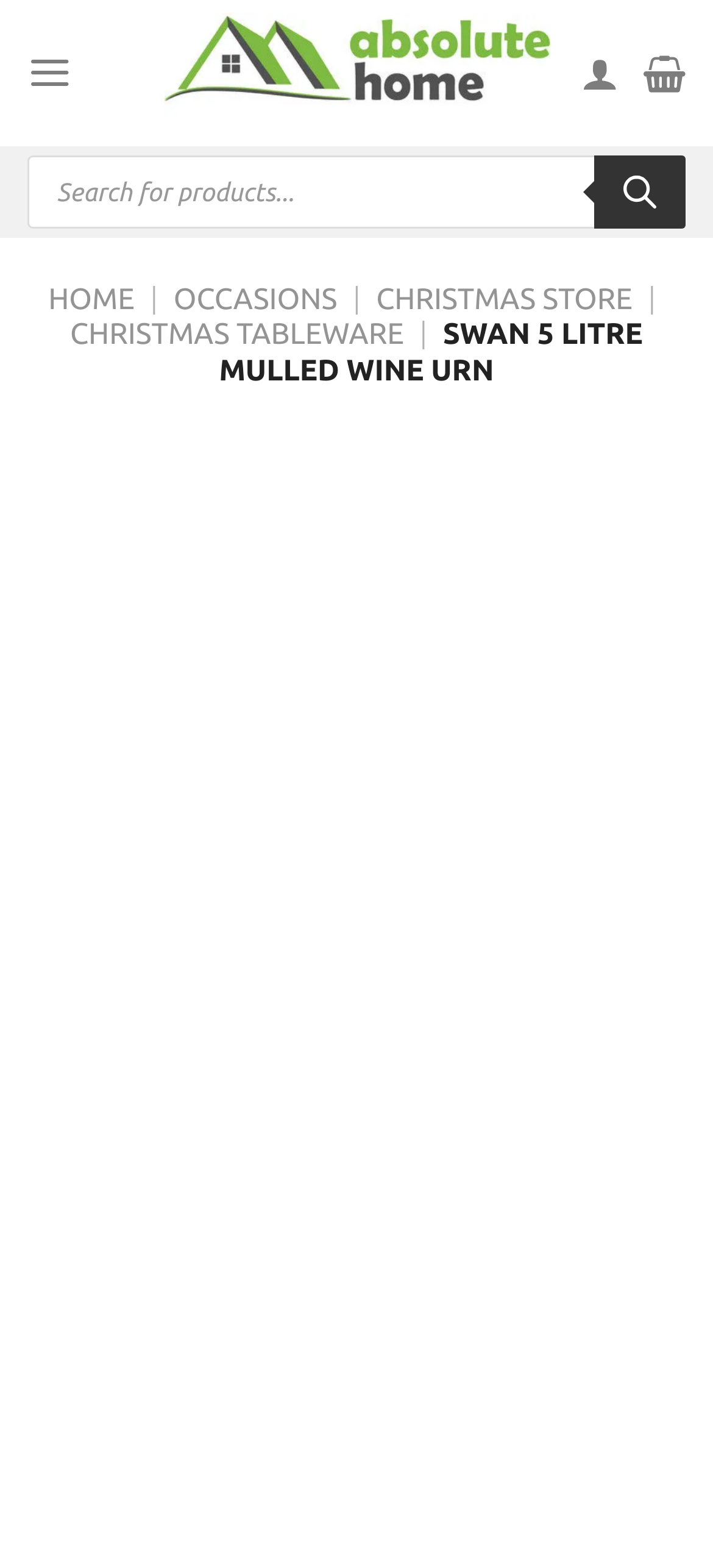Please identify the bounding box coordinates for the region that you need to click to follow this instruction: "search for products".

[0.038, 0.099, 0.962, 0.146]